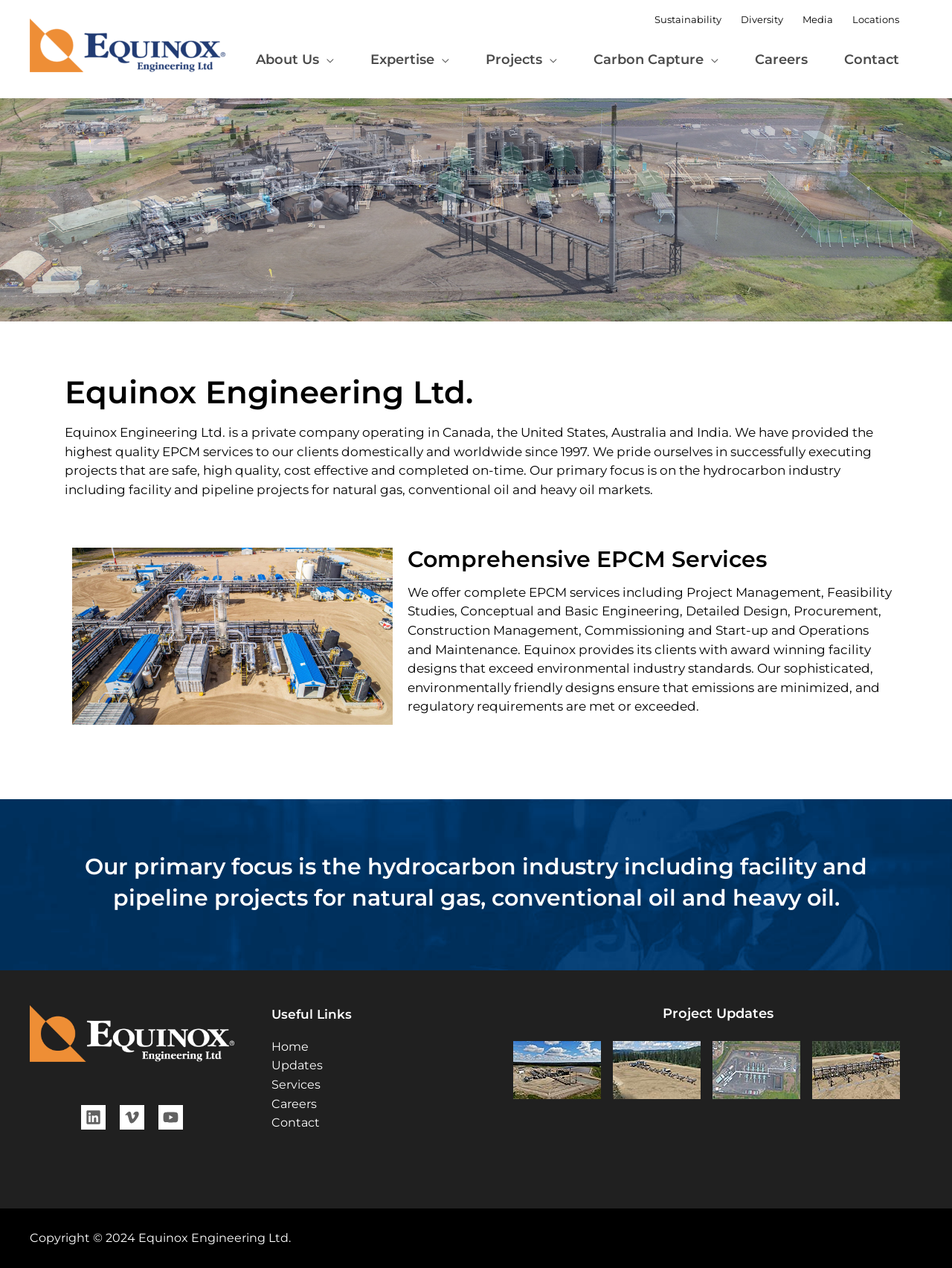How many project updates are shown in the footer?
Based on the image, answer the question in a detailed manner.

The project updates are located in the footer section of the webpage, and they are Inga Sour Gas, Montney Wellpad Development, Arcadia Gas Processing, and SAGD Well Pad Projects. These updates are represented as figures, and they are enclosed in link elements.